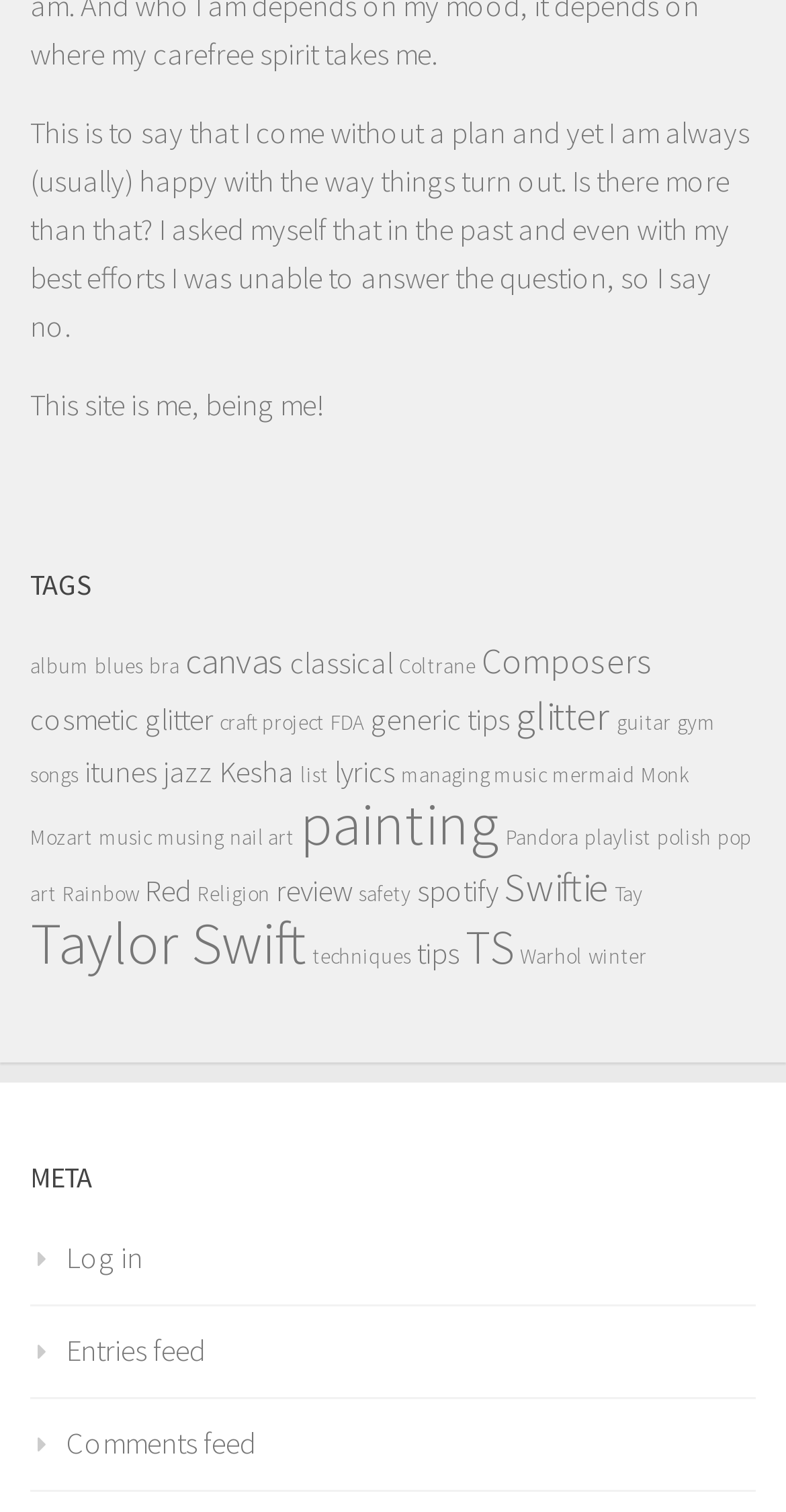How many items are categorized under 'painting'?
Can you offer a detailed and complete answer to this question?

According to the link 'painting (12 items)', there are 12 items categorized under 'painting'.